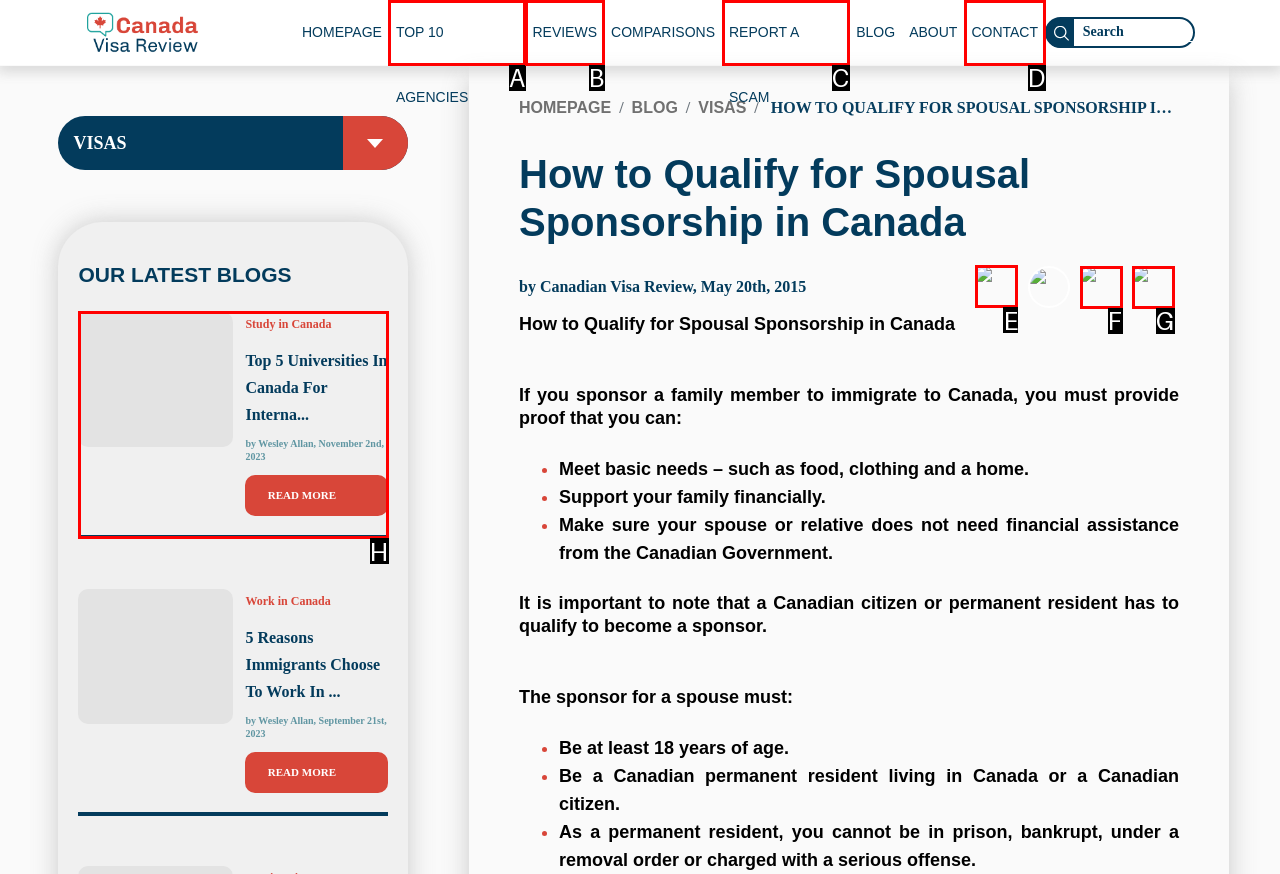What letter corresponds to the UI element to complete this task: Visit Facebook page
Answer directly with the letter.

E